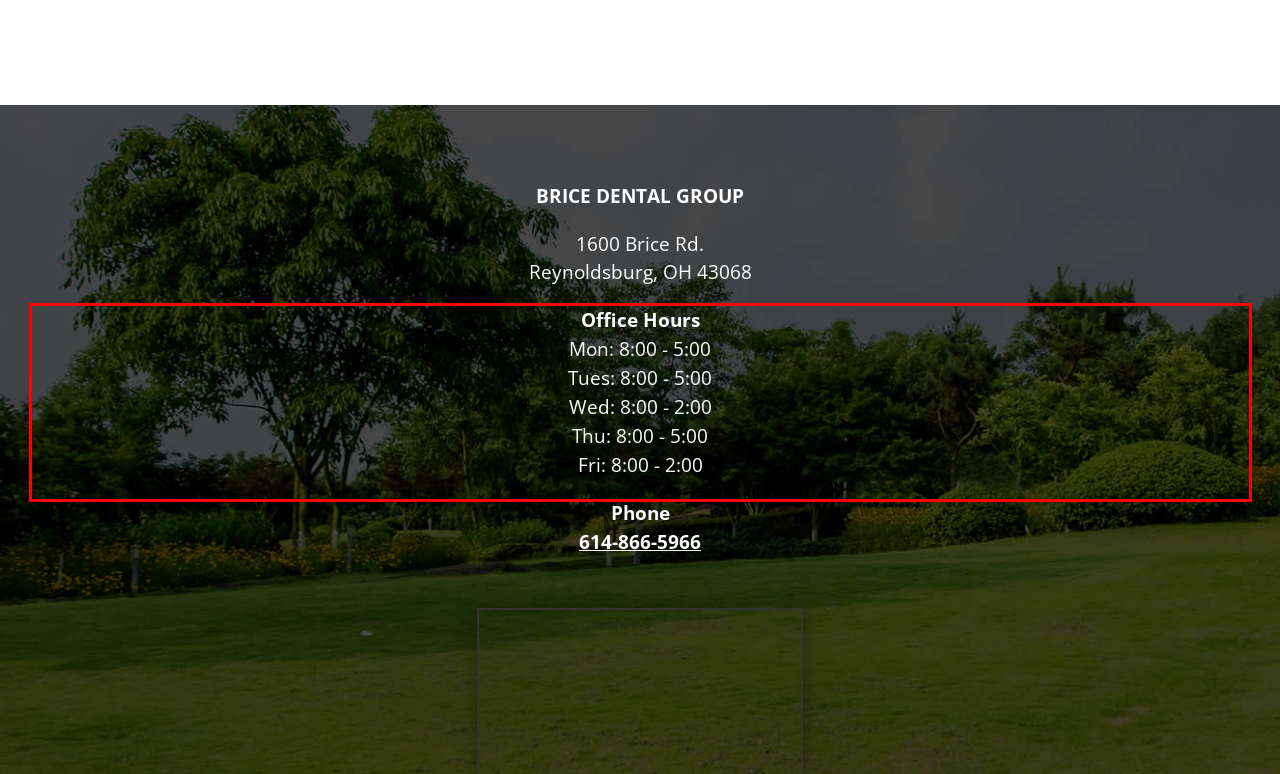Please use OCR to extract the text content from the red bounding box in the provided webpage screenshot.

Office Hours Mon: 8:00 - 5:00 Tues: 8:00 - 5:00 Wed: 8:00 - 2:00 Thu: 8:00 - 5:00 Fri: 8:00 - 2:00